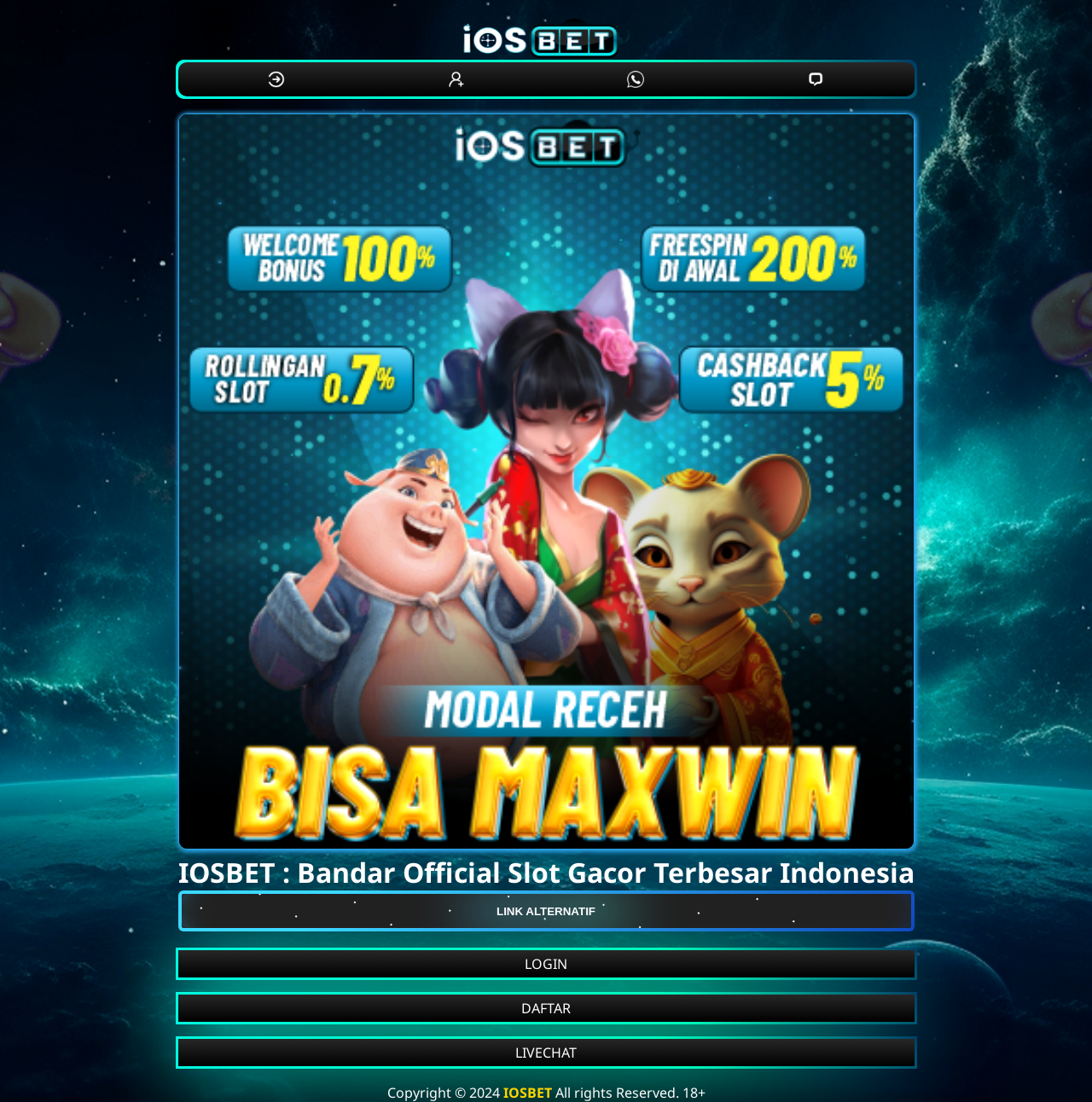Using the image as a reference, answer the following question in as much detail as possible:
What is the logo of the website?

The logo of the website is 'iosbet' which is an image element located at the top of the webpage with a bounding box of [0.422, 0.017, 0.578, 0.053].